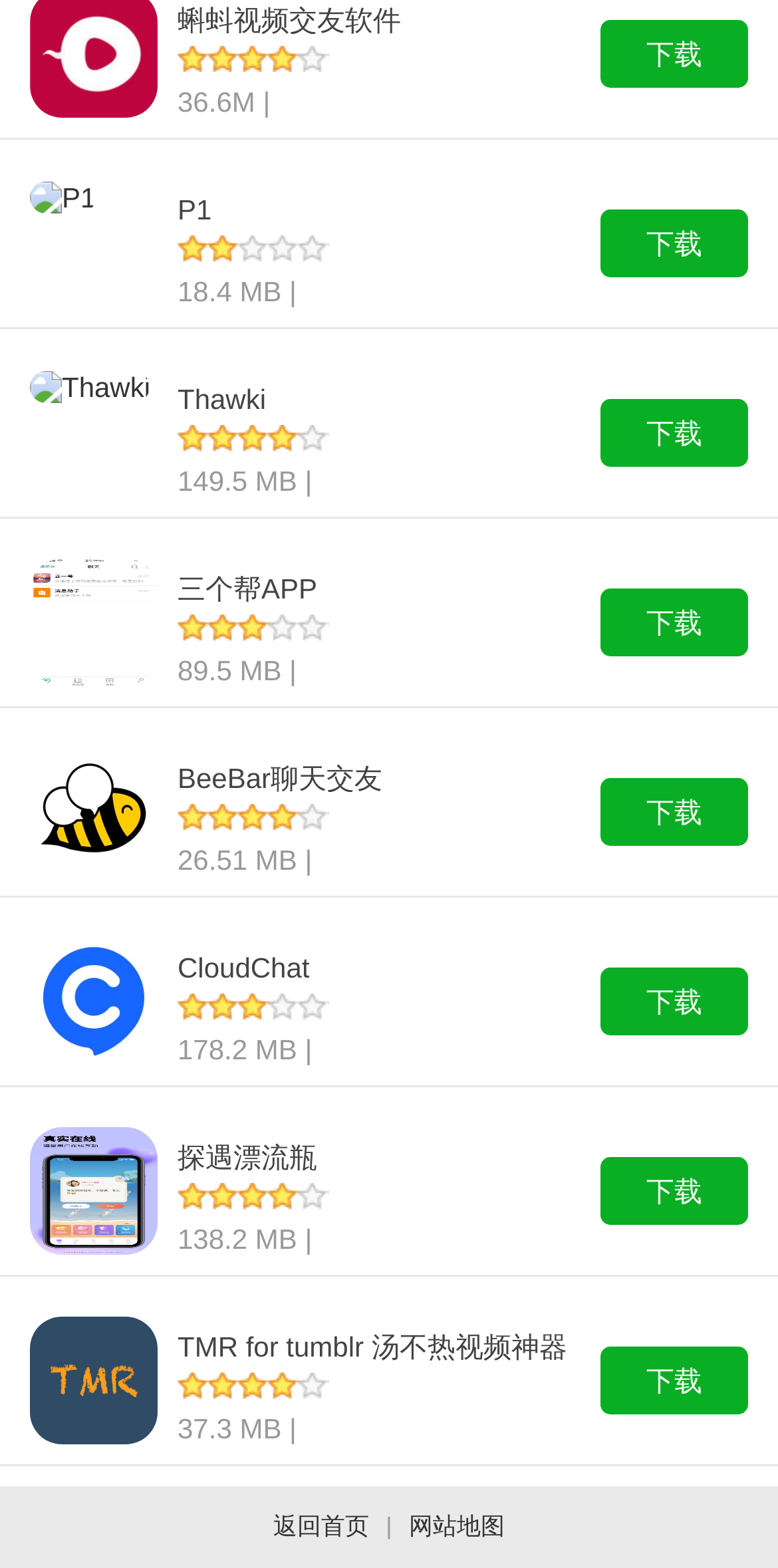Please examine the image and provide a detailed answer to the question: What is the name of the first app listed on this page?

I looked at the first link on the page and found that it has the text '蝌蚪视频交友软件', which is the name of the first app listed on this page.